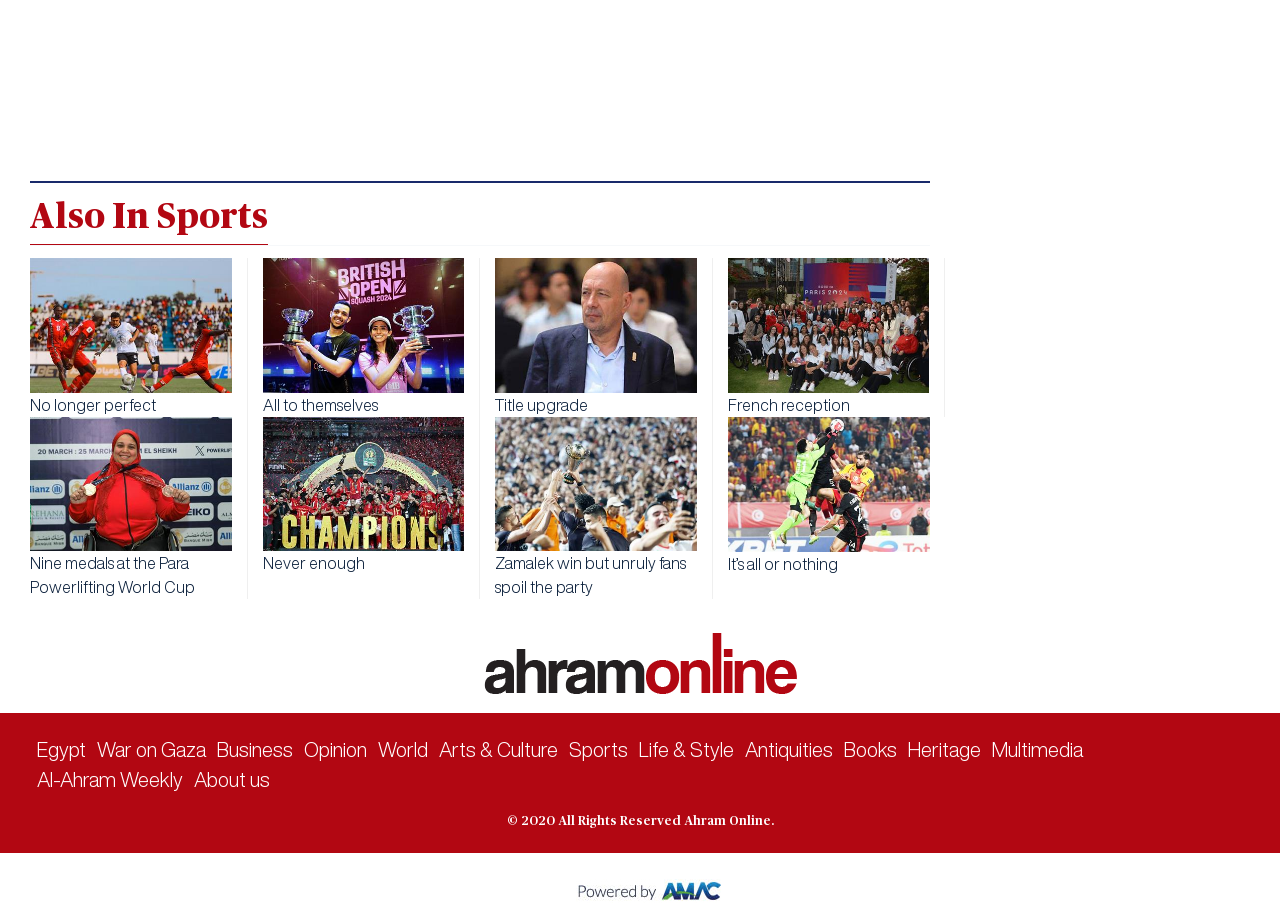Answer the question below with a single word or a brief phrase: 
What is the category of the article 'No longer perfect'?

Sports